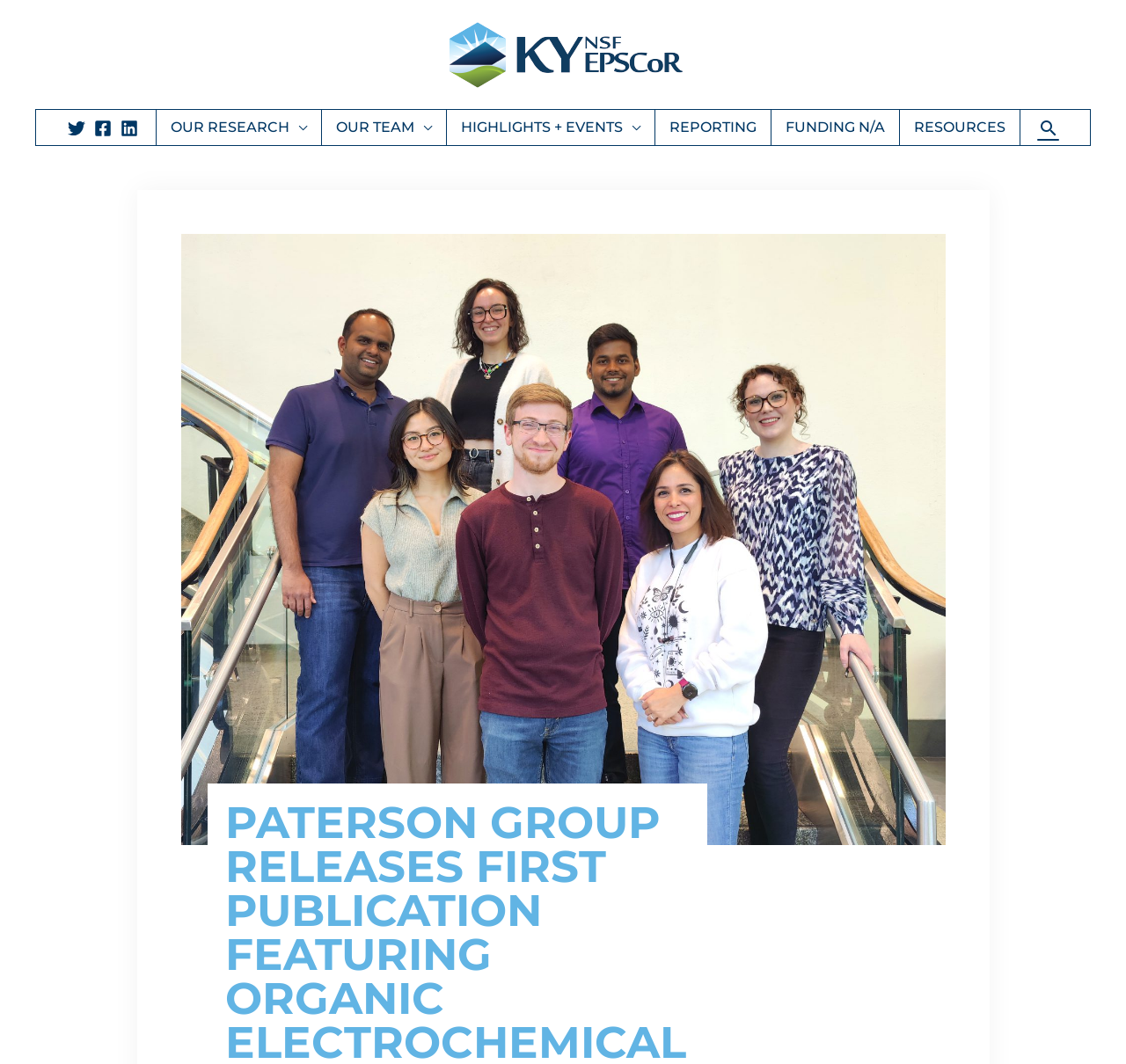Identify the bounding box coordinates necessary to click and complete the given instruction: "Check HIGHLIGHTS + EVENTS".

[0.396, 0.103, 0.581, 0.136]